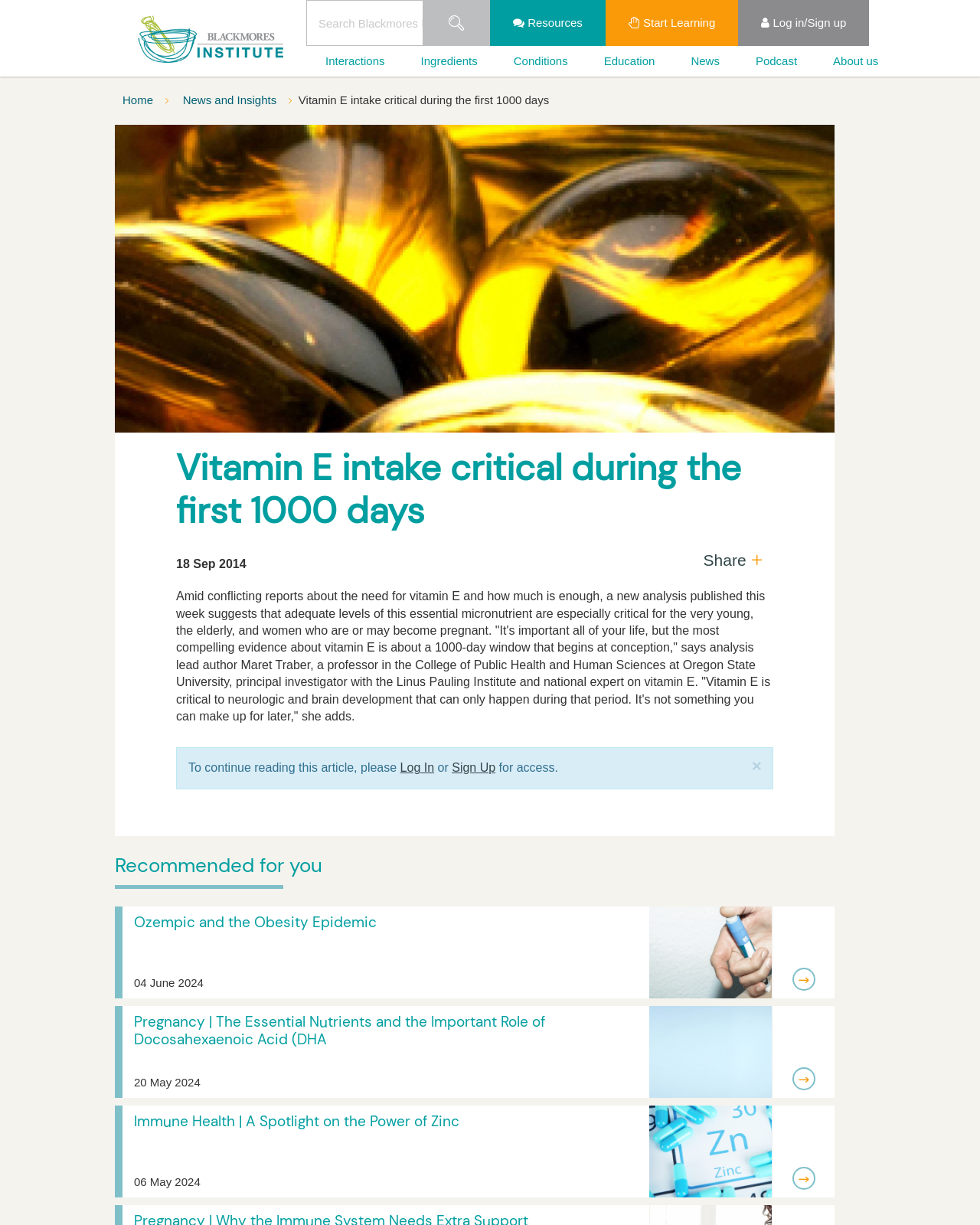Respond to the following question with a brief word or phrase:
What is the topic of the article?

Vitamin E intake